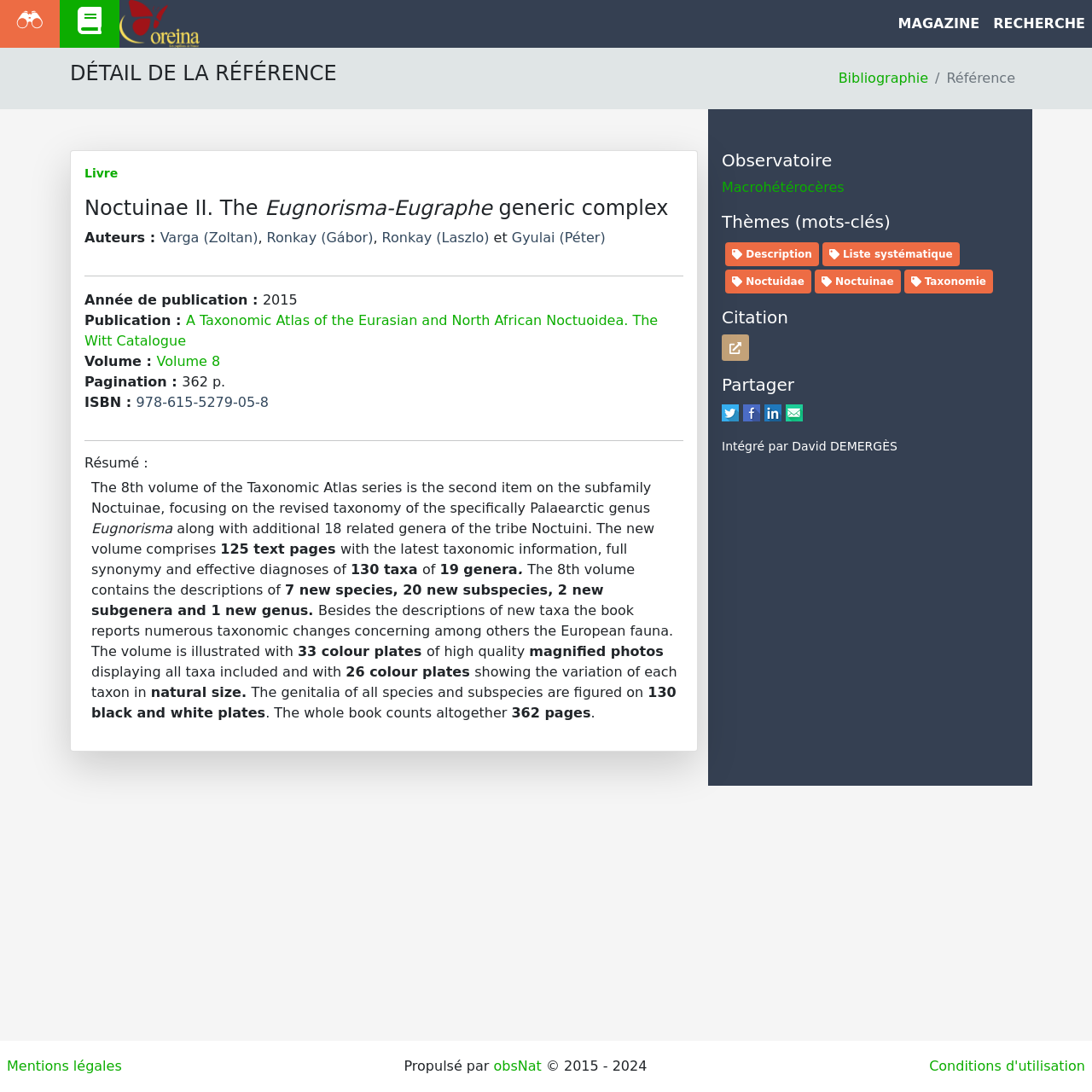How many new species are described in the book?
Carefully analyze the image and provide a detailed answer to the question.

According to the text, the book describes 7 new species, 20 new subspecies, 2 new subgenera, and 1 new genus.